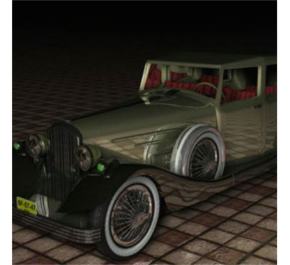Convey a rich and detailed description of the image.

This image showcases a beautifully crafted 3D model of a vintage vehicle. The car features a striking design with a glossy green finish, elegant curves, and classic detailing that suggests a luxurious feel. Prominent elements include gleaming chrome accents, intricate wire-spoke wheels, and an inviting red interior that hints at comfort and style. The background consists of textured tiles that evoke a retro ambiance, enhancing the overall aesthetic of the model. This vehicle, categorized under "3D Vehicles Models," represents a perfect addition for enthusiasts of automotive designs and could be utilized in various creative projects.